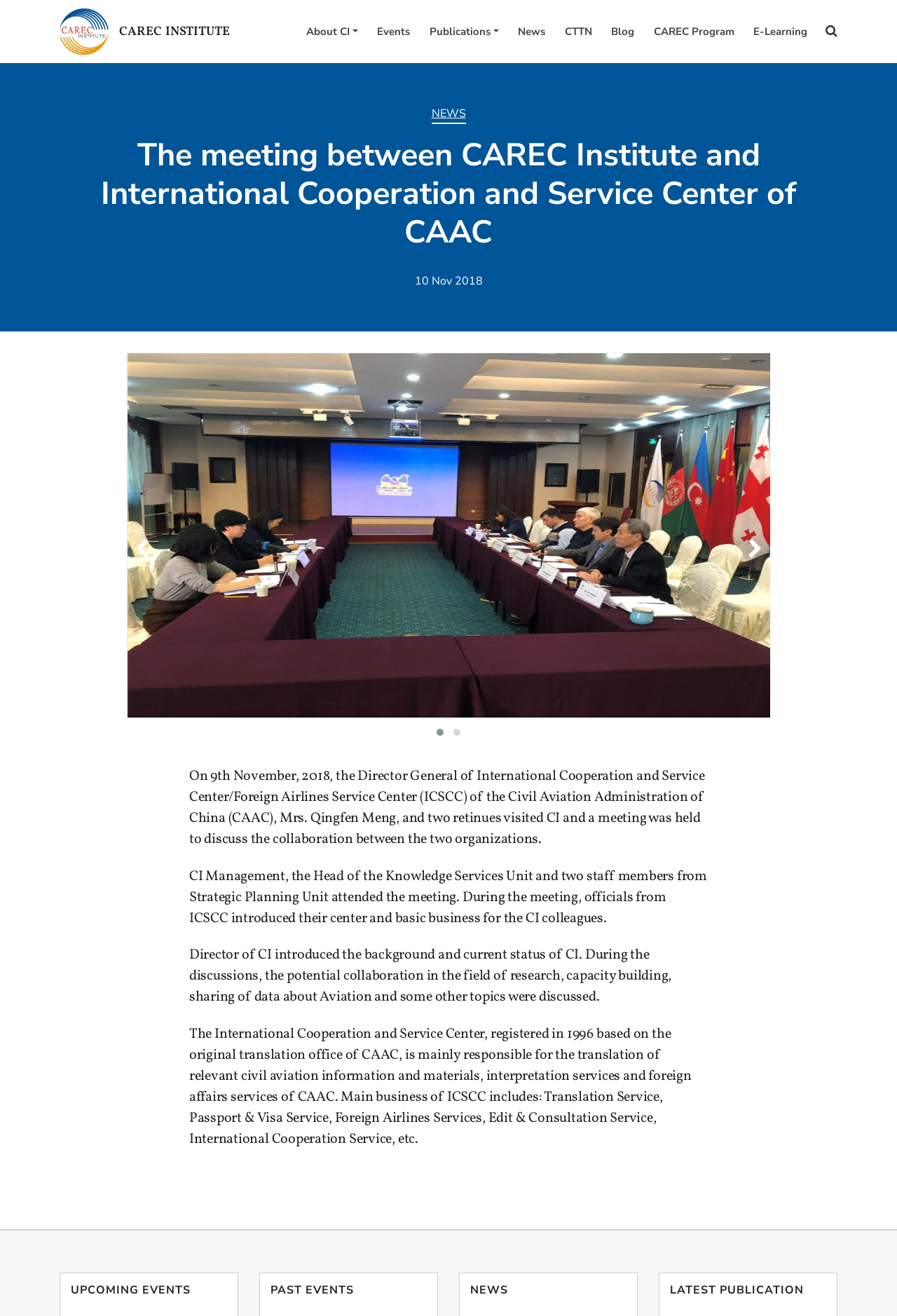How many headings are there in the webpage?
Respond to the question with a single word or phrase according to the image.

5